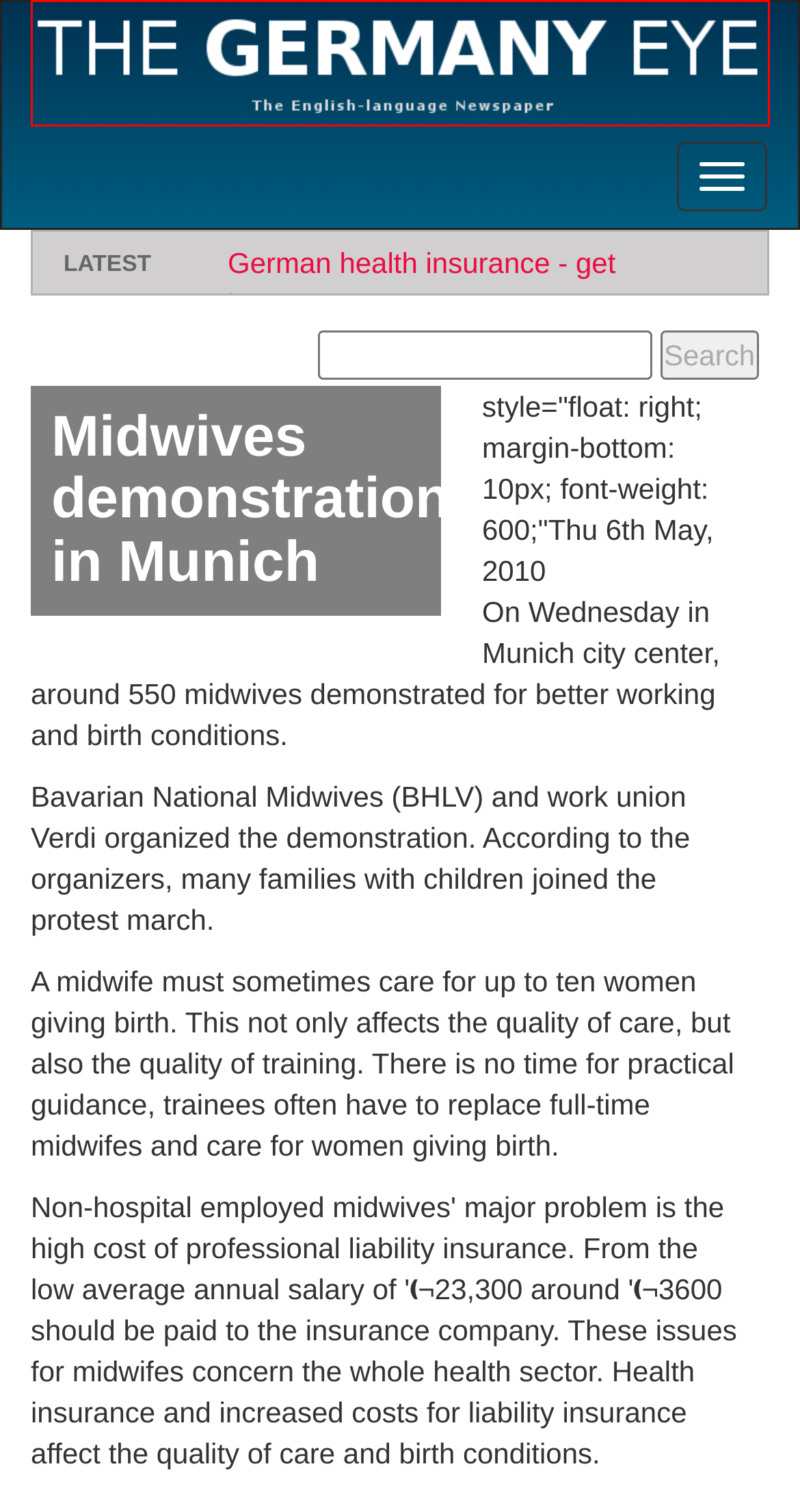Observe the screenshot of a webpage with a red bounding box around an element. Identify the webpage description that best fits the new page after the element inside the bounding box is clicked. The candidates are:
A. Can Deep Water Corals Survive the Impact of Climate Change?
B. Journey Journals: Exploring the World's Wonders
C. Germany News, Health Insurance, Engineering Jobs
D. Flood Chaos Disrupts Train Services in Munich
E. Who Needs Engineers – Global Engineering Recruitment
F. Migraine: Unraveling the Mysteries Behind a Debilitating Condition
G. In 2023, We Became Lost in Neverland  on Climate Change
H. Expats For Home - Compensation of Brain Drain via Microloans

C